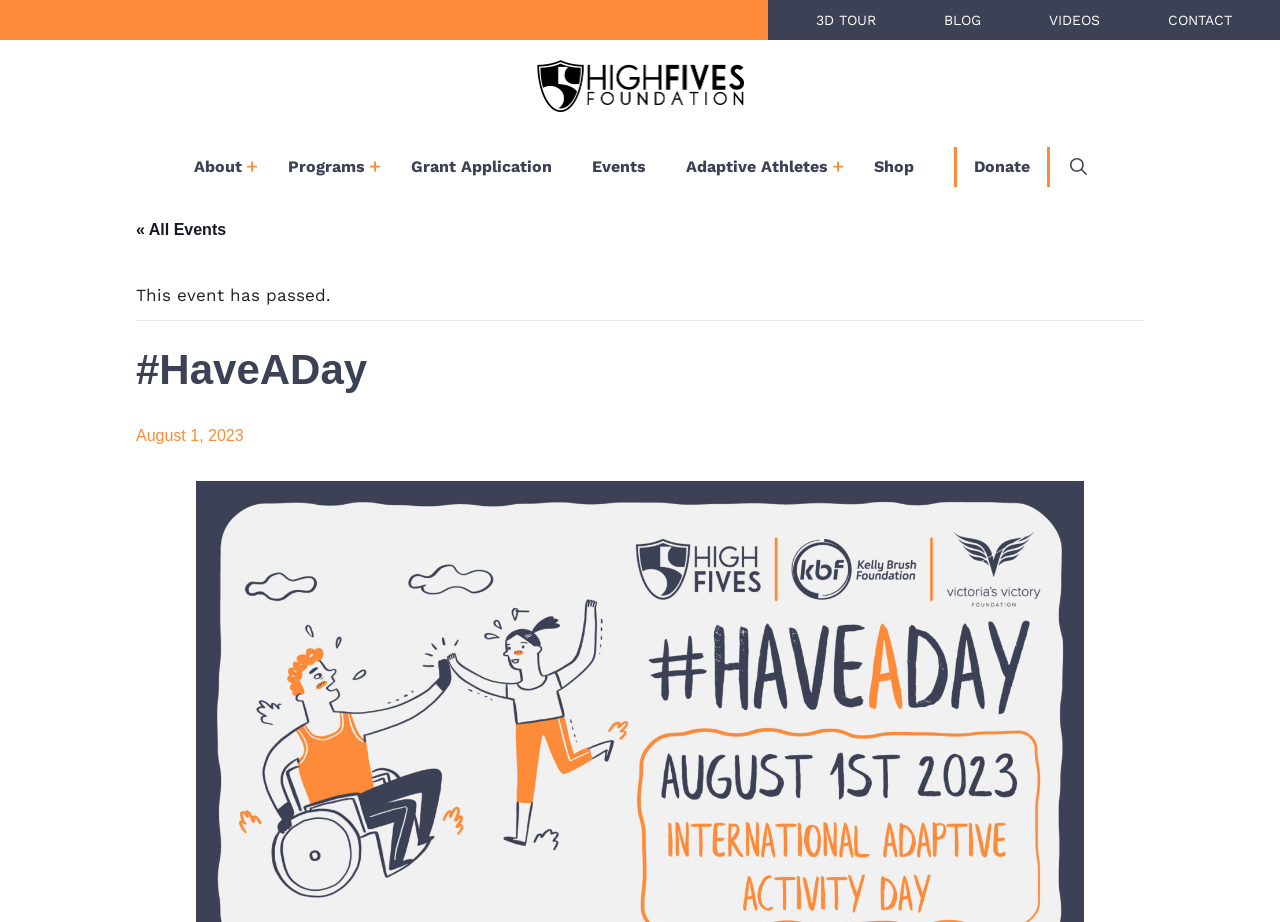Provide your answer to the question using just one word or phrase: What is the name of the foundation at the top left?

High Fives Foundation